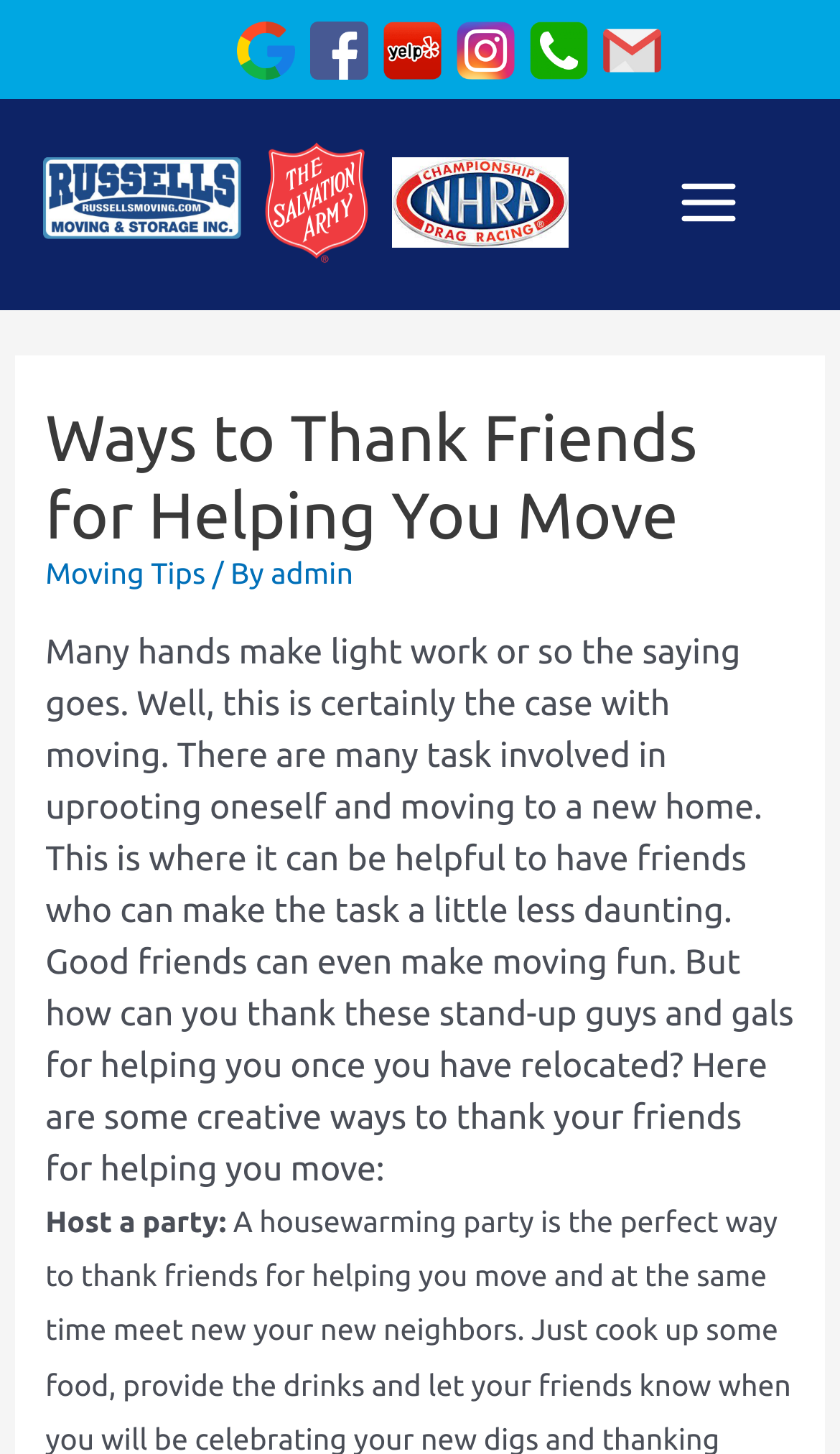What is the first suggested way to thank friends for helping with a move?
Offer a detailed and full explanation in response to the question.

The article's content, as indicated by the StaticText elements, suggests several ways to thank friends for helping with a move. The first suggestion is to host a party, as indicated by the text 'Host a party:'.